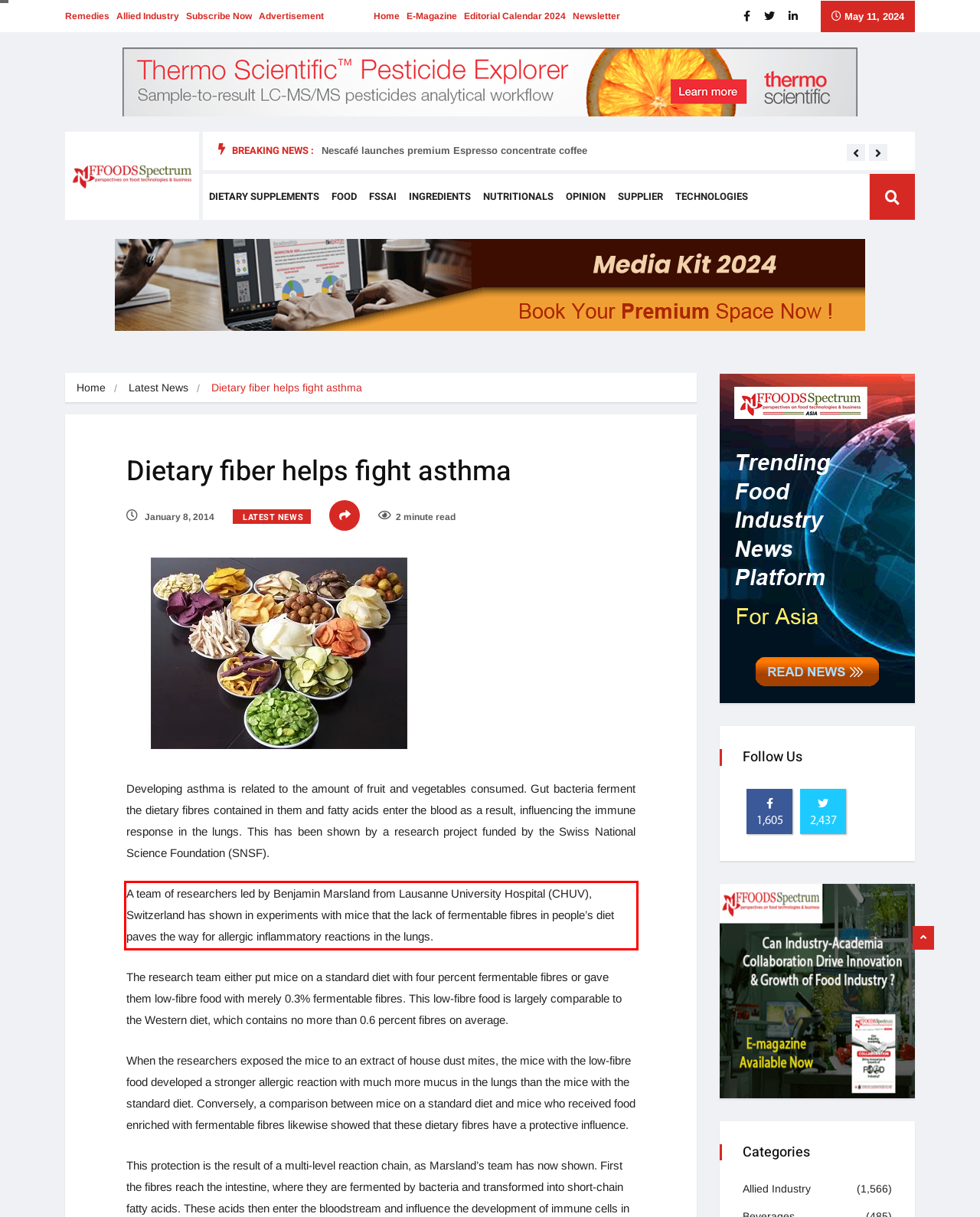Analyze the webpage screenshot and use OCR to recognize the text content in the red bounding box.

A team of researchers led by Benjamin Marsland from Lausanne University Hospital (CHUV), Switzerland has shown in experiments with mice that the lack of fermentable fibres in people’s diet paves the way for allergic inflammatory reactions in the lungs.